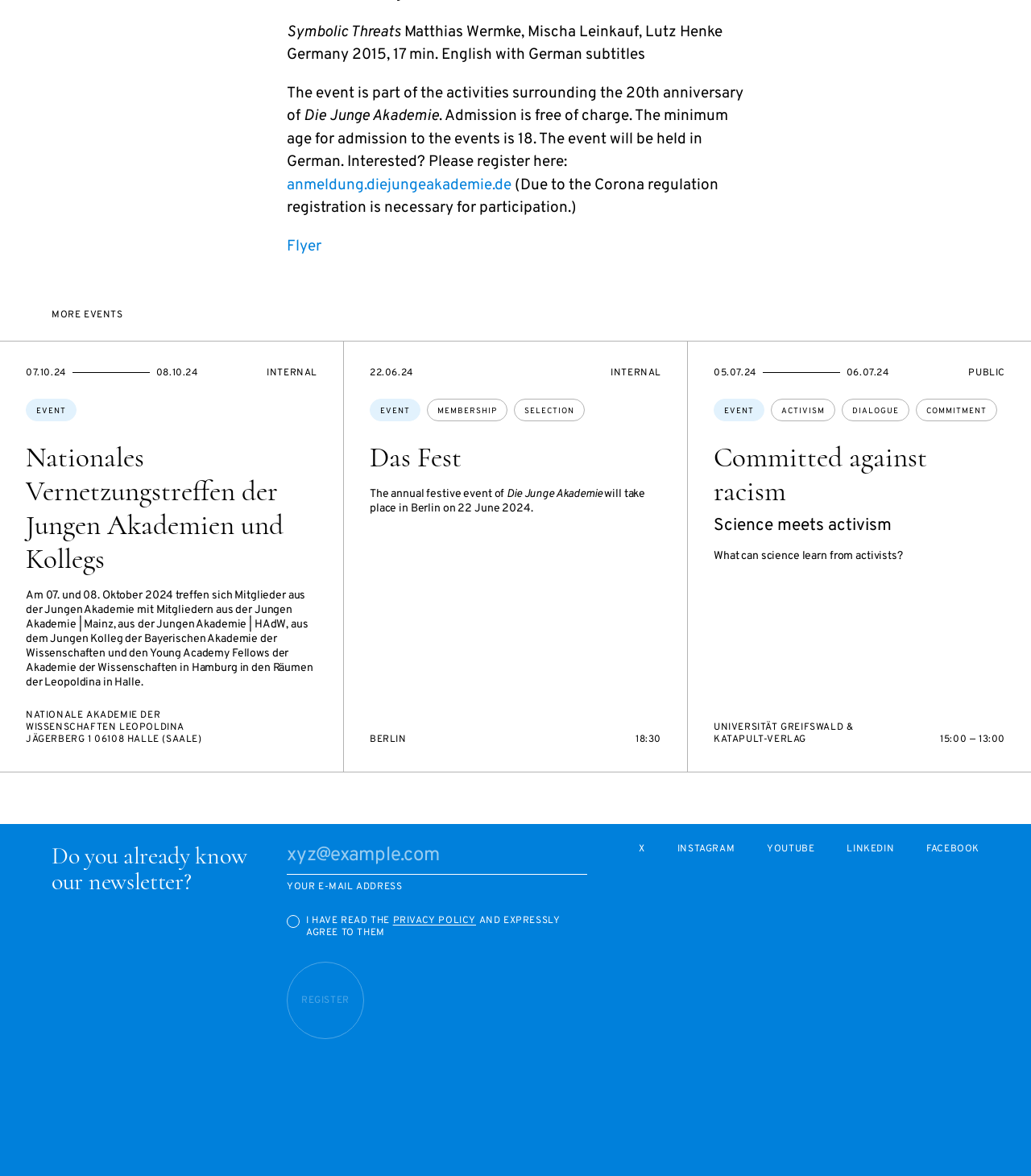What is the title of the event on 07.10.24?
From the image, provide a succinct answer in one word or a short phrase.

Nationales Vernetzungstreffen